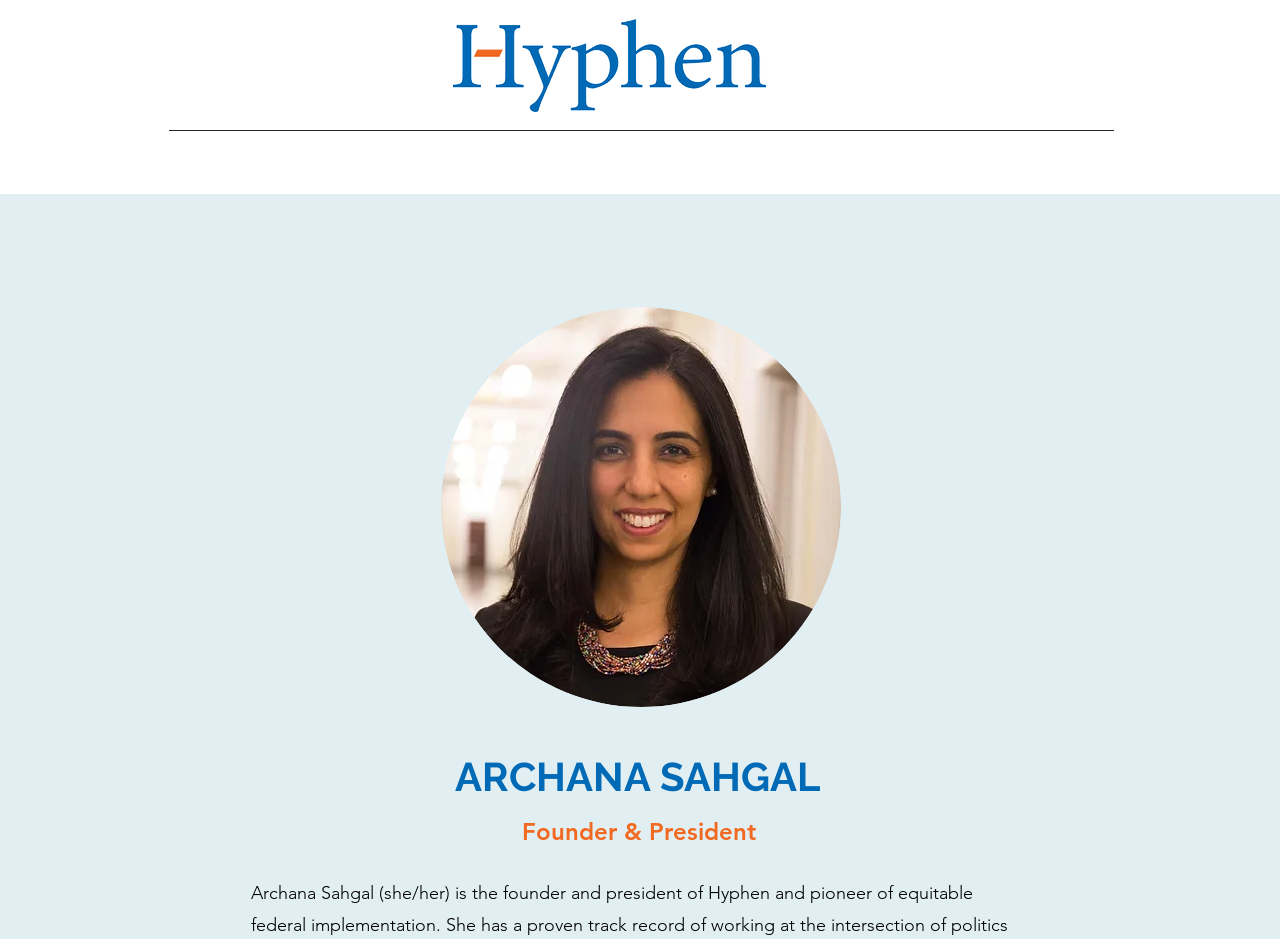Extract the bounding box coordinates for the UI element described by the text: "Hyphen Team". The coordinates should be in the form of [left, top, right, bottom] with values between 0 and 1.

[0.428, 0.151, 0.531, 0.183]